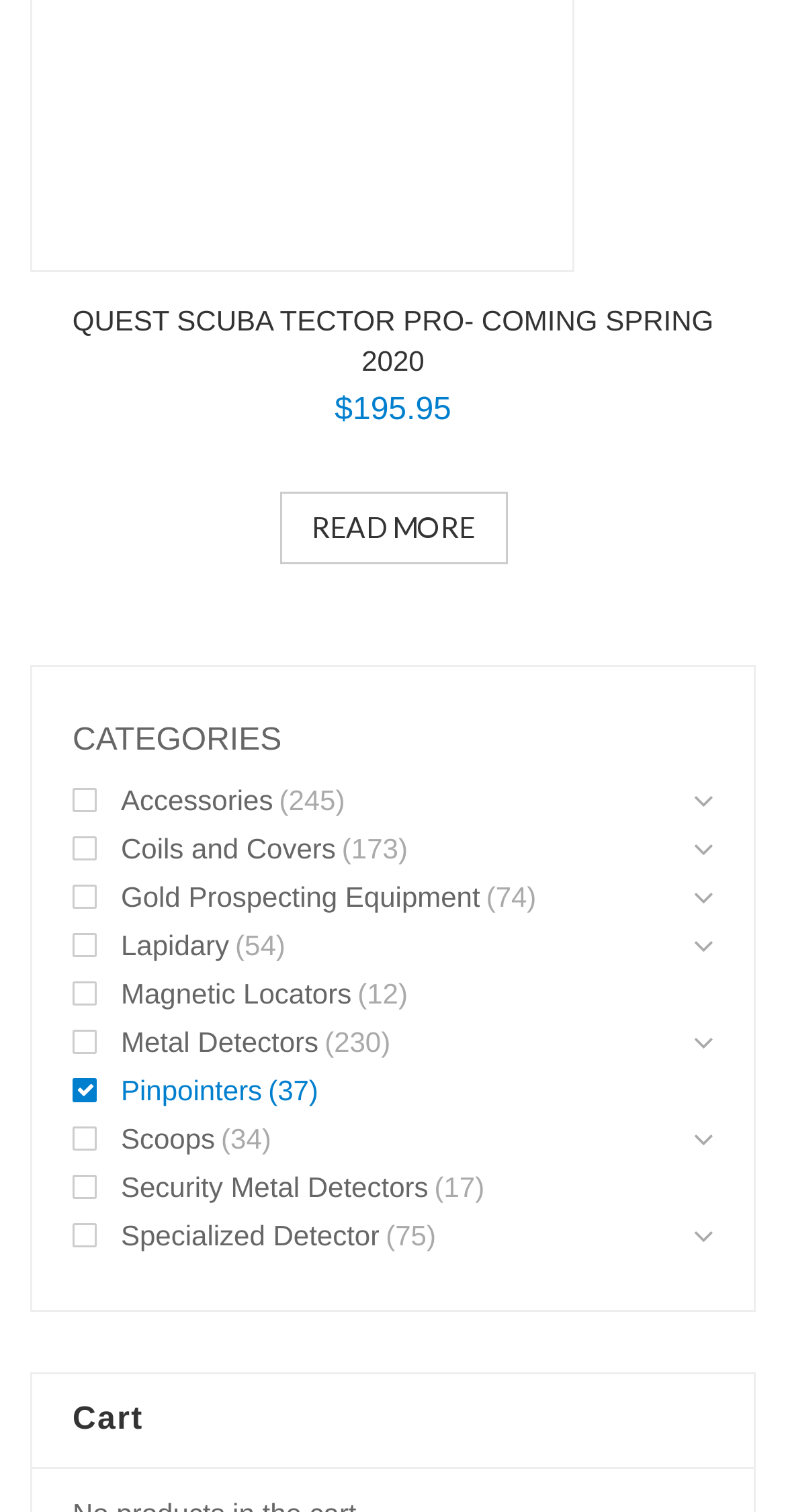Please find the bounding box for the UI element described by: "Gold Prospecting Equipment".

[0.092, 0.577, 0.611, 0.609]